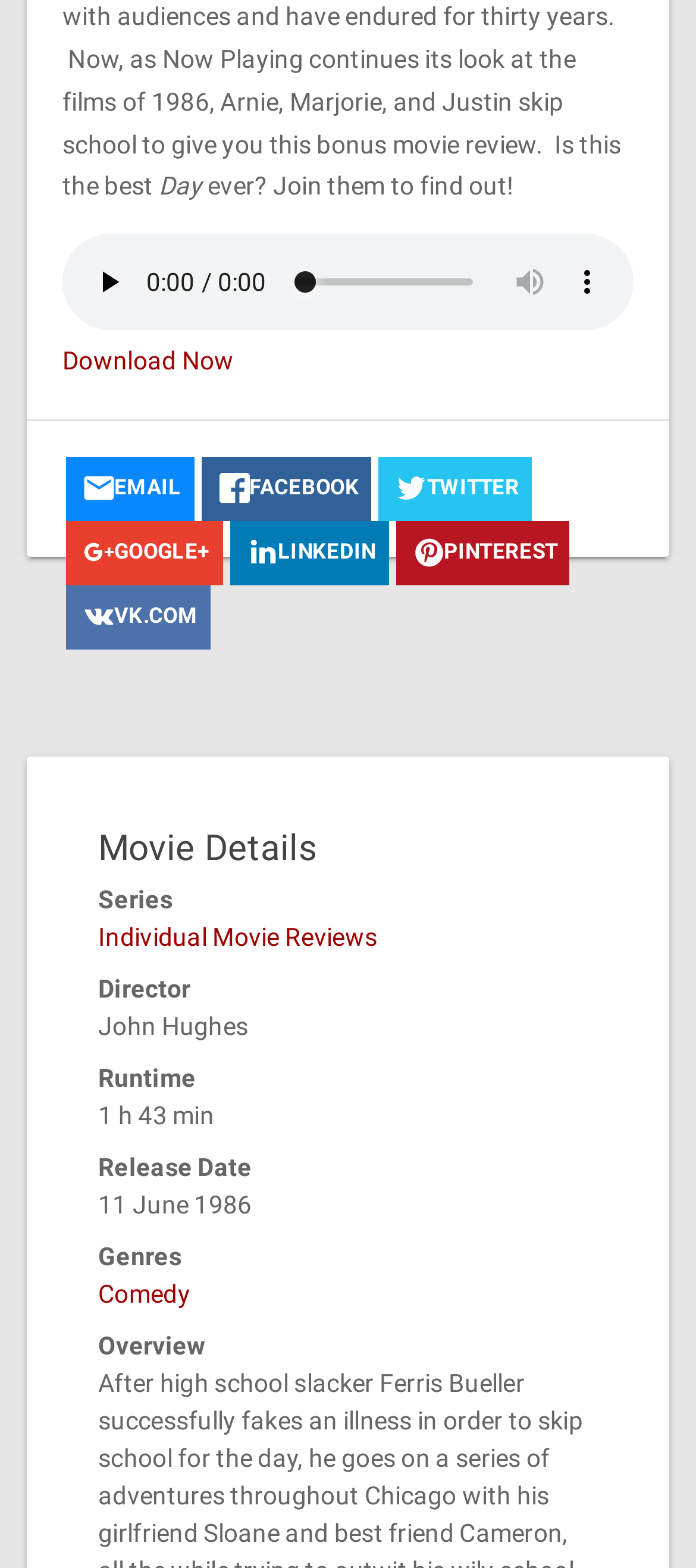Find the bounding box coordinates of the element I should click to carry out the following instruction: "email someone".

[0.095, 0.291, 0.278, 0.332]